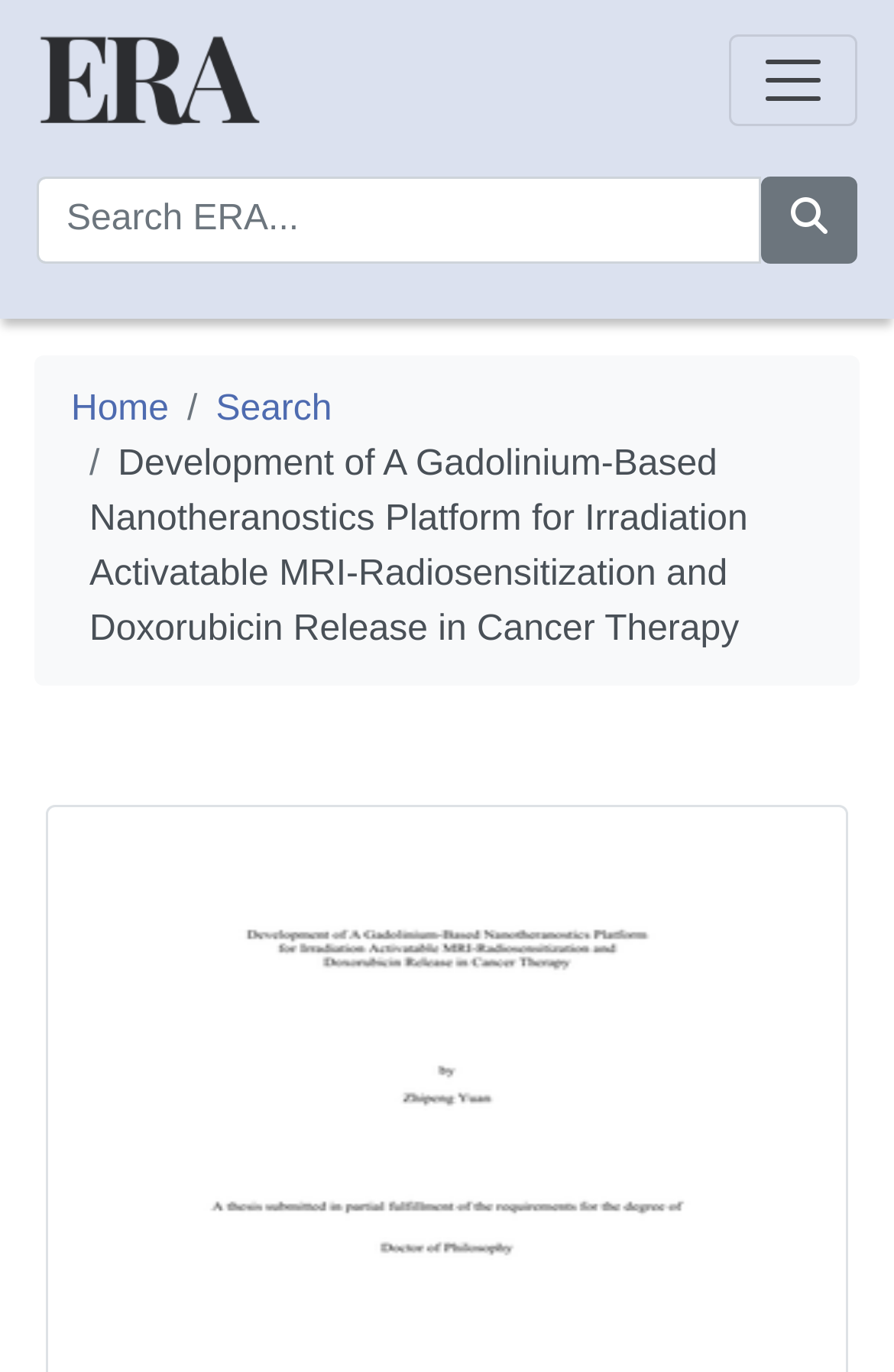Please provide a comprehensive answer to the question based on the screenshot: What is the name of the archive?

The name of the archive can be found in the top-left corner of the webpage, where it says 'ERA - Education and Research Archive'.